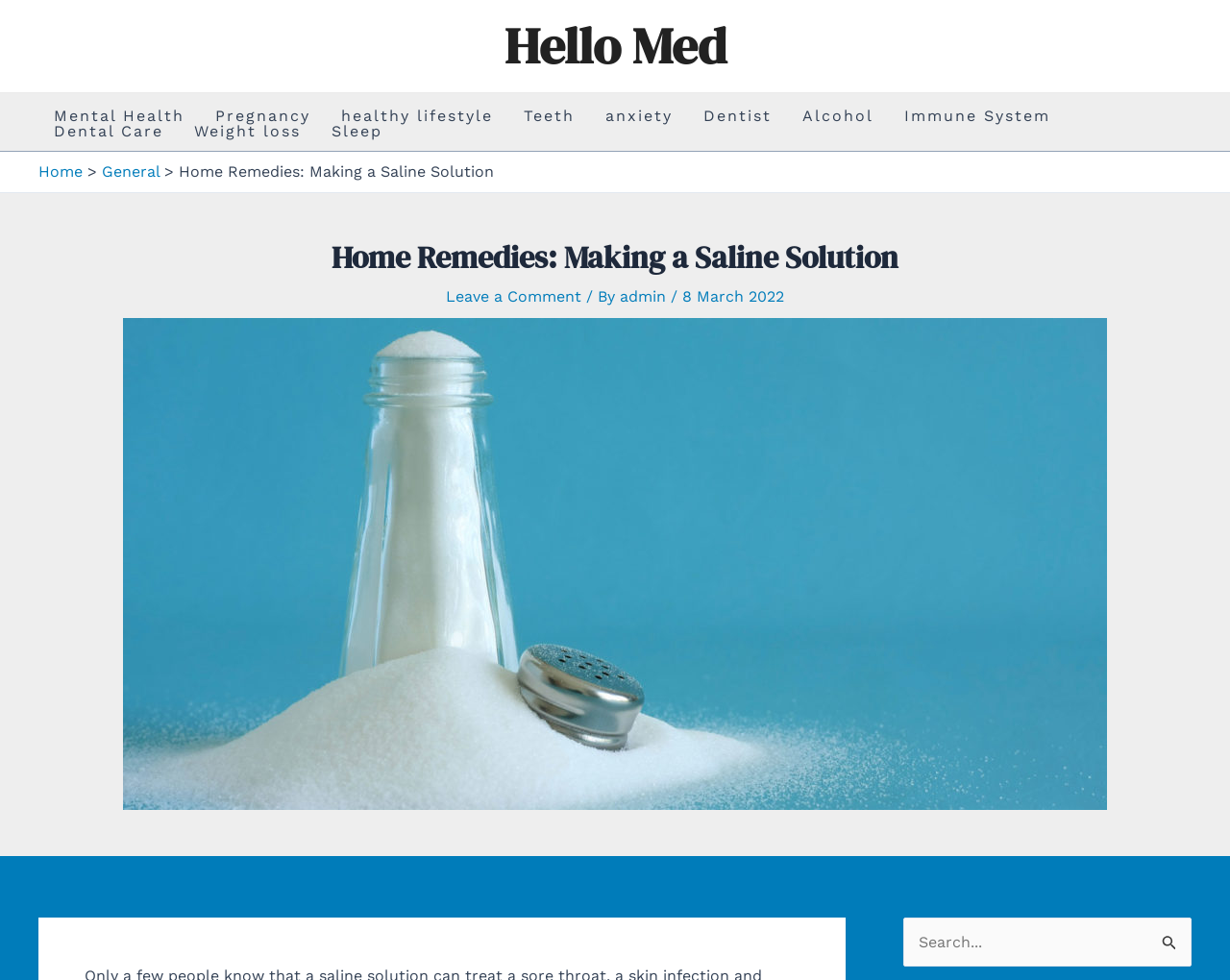Using the provided element description, identify the bounding box coordinates as (top-left x, top-left y, bottom-right x, bottom-right y). Ensure all values are between 0 and 1. Description: Leave a Comment

[0.362, 0.294, 0.473, 0.312]